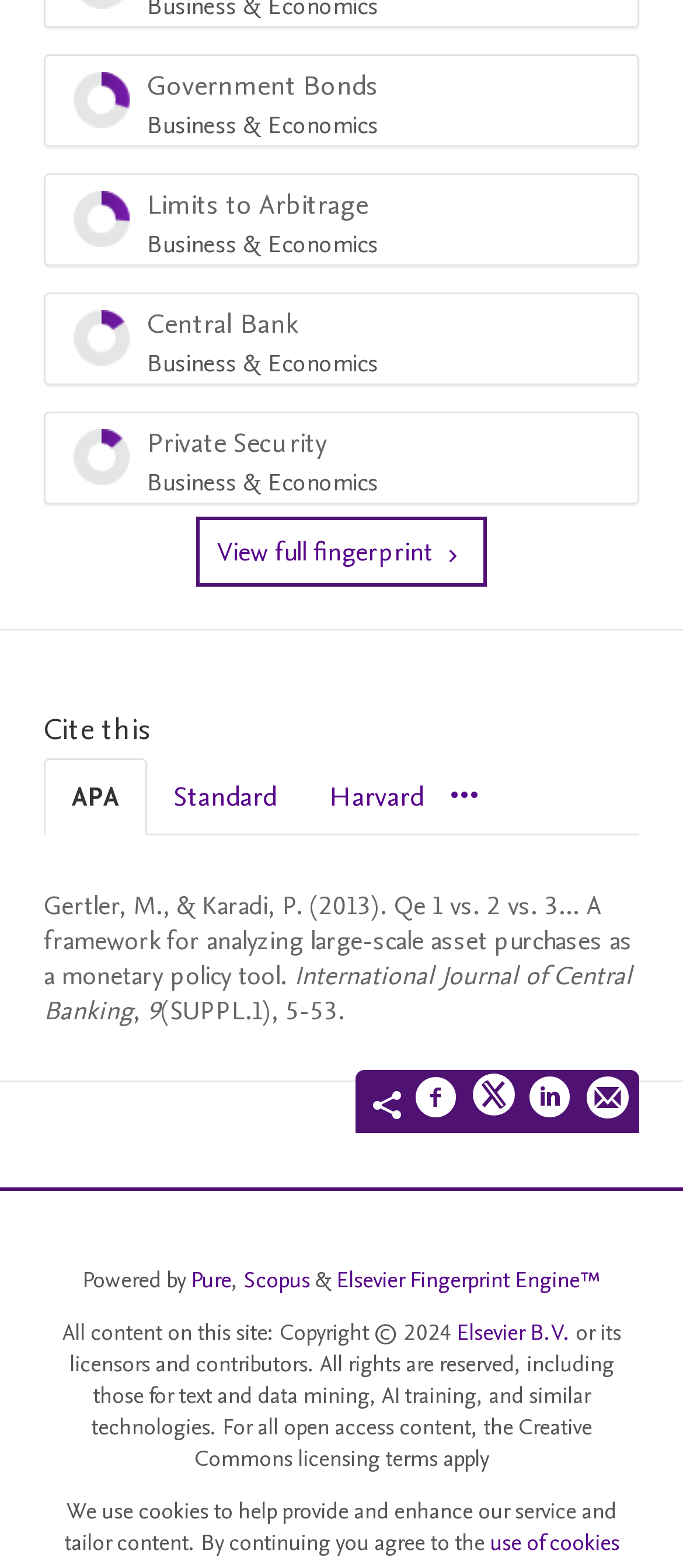What is the topic of the first menu item?
Look at the image and respond with a one-word or short-phrase answer.

Government Bonds Business & Economics